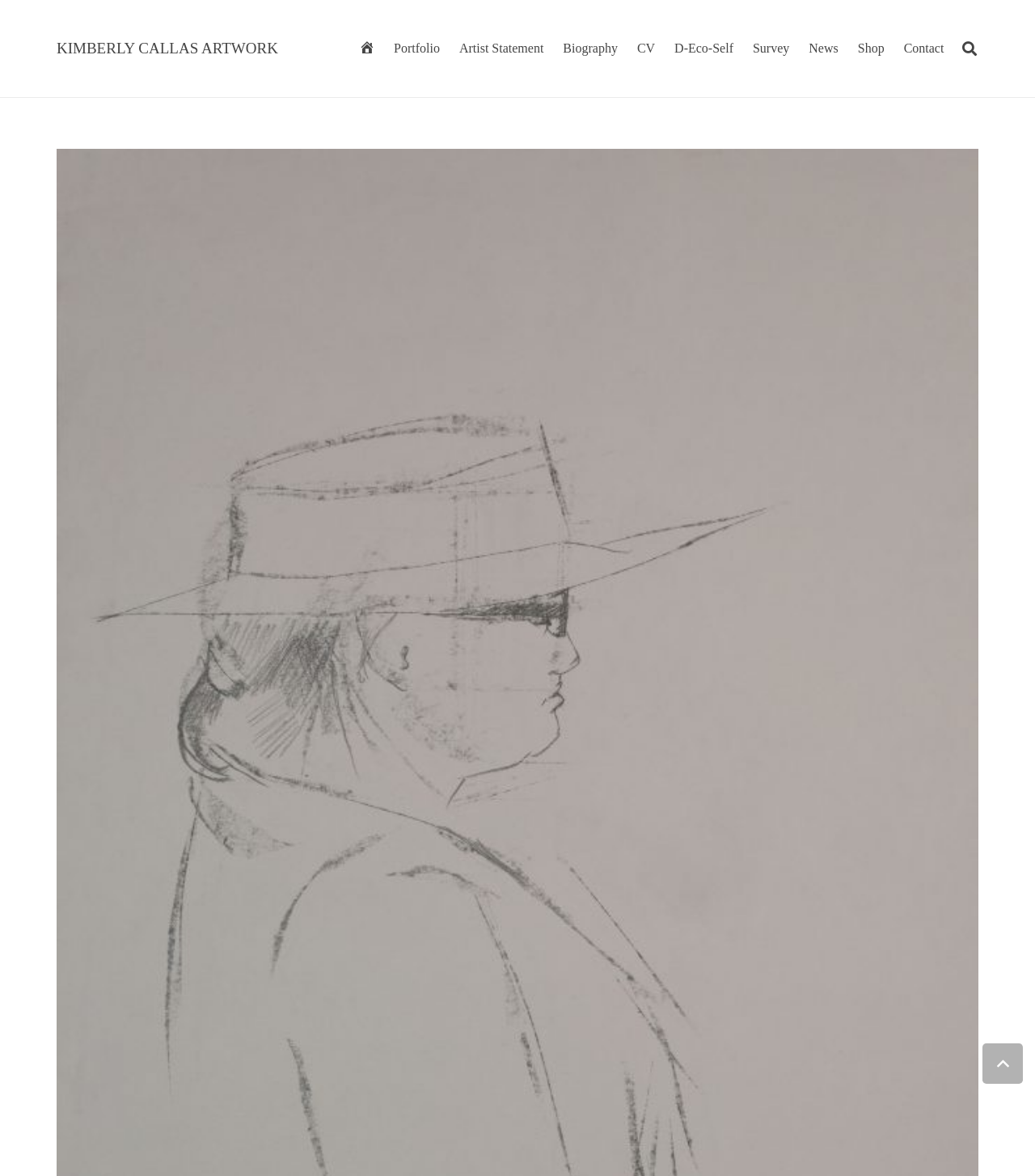Could you highlight the region that needs to be clicked to execute the instruction: "go back to top"?

[0.949, 0.887, 0.988, 0.922]